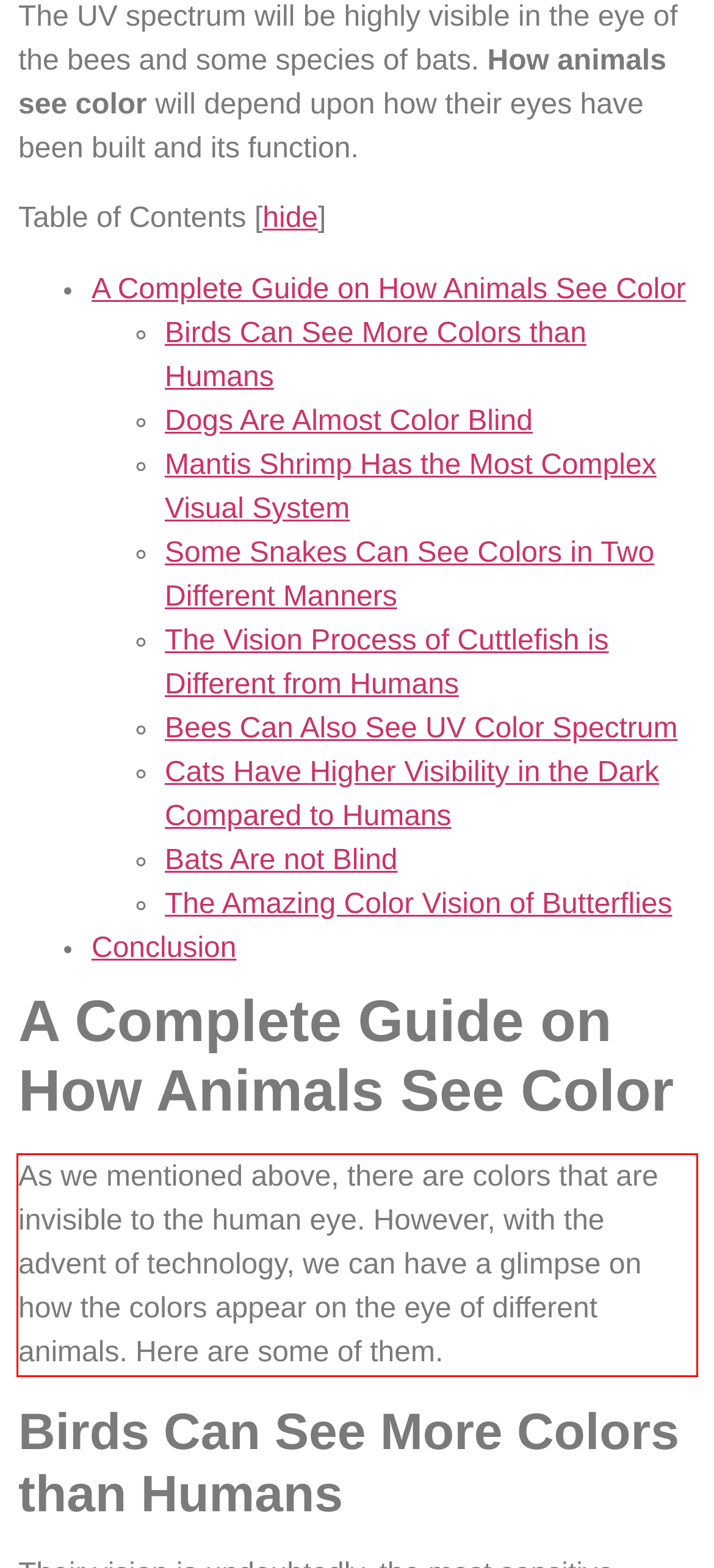You are given a screenshot of a webpage with a UI element highlighted by a red bounding box. Please perform OCR on the text content within this red bounding box.

As we mentioned above, there are colors that are invisible to the human eye. However, with the advent of technology, we can have a glimpse on how the colors appear on the eye of different animals. Here are some of them.